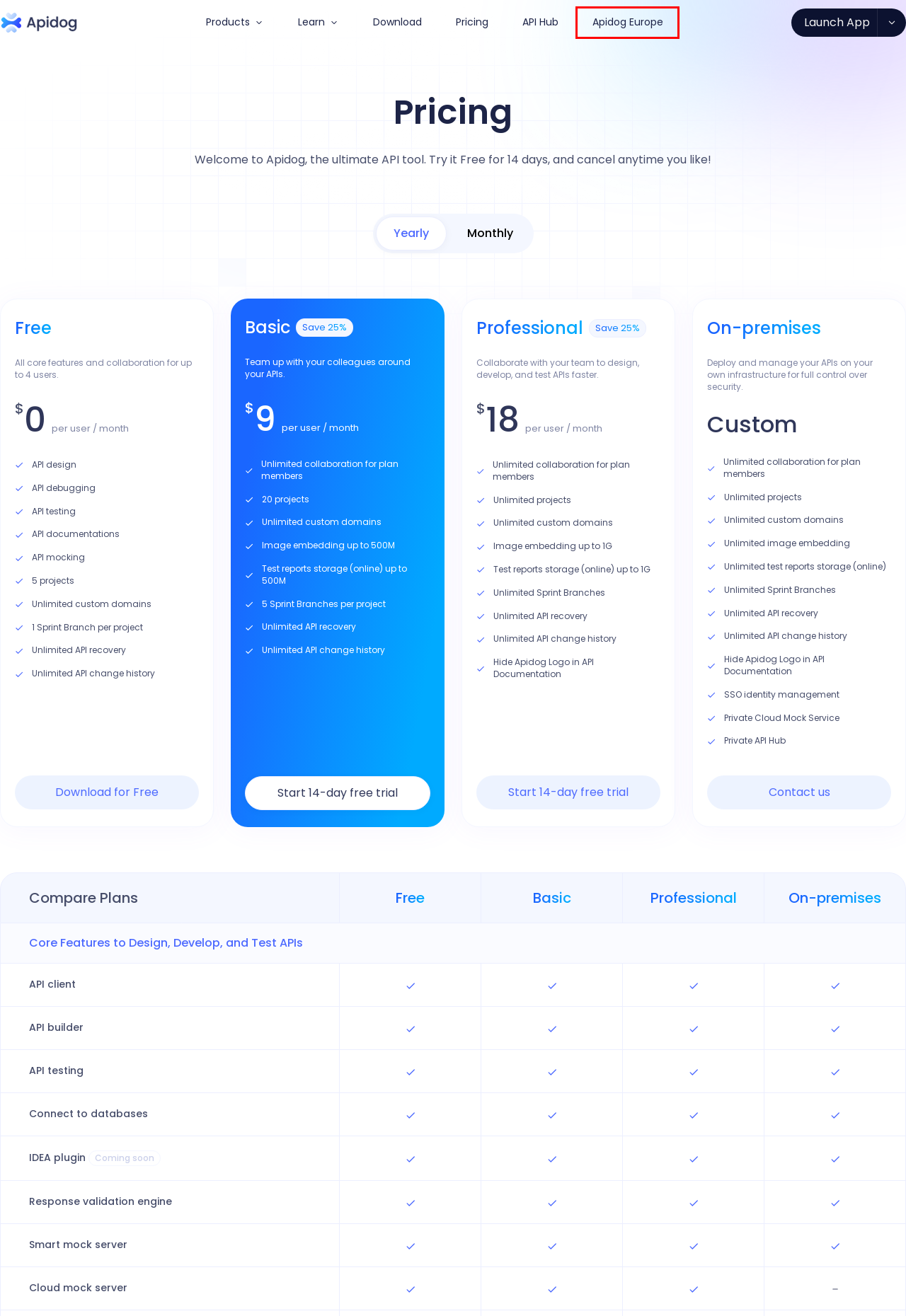You are given a screenshot of a webpage with a red rectangle bounding box around an element. Choose the best webpage description that matches the page after clicking the element in the bounding box. Here are the candidates:
A. Apidog Europe | Apidog
B. Apidog
C. Sending API Requests | Apidog
D. Feedback | Apidog
E. Changelog | Apidog
F. Apidog An integrated platform for API design, debugging, development, mock, and testing
G. zcal – Free Online Meeting Scheduling
H. Introduction | Apidog

A